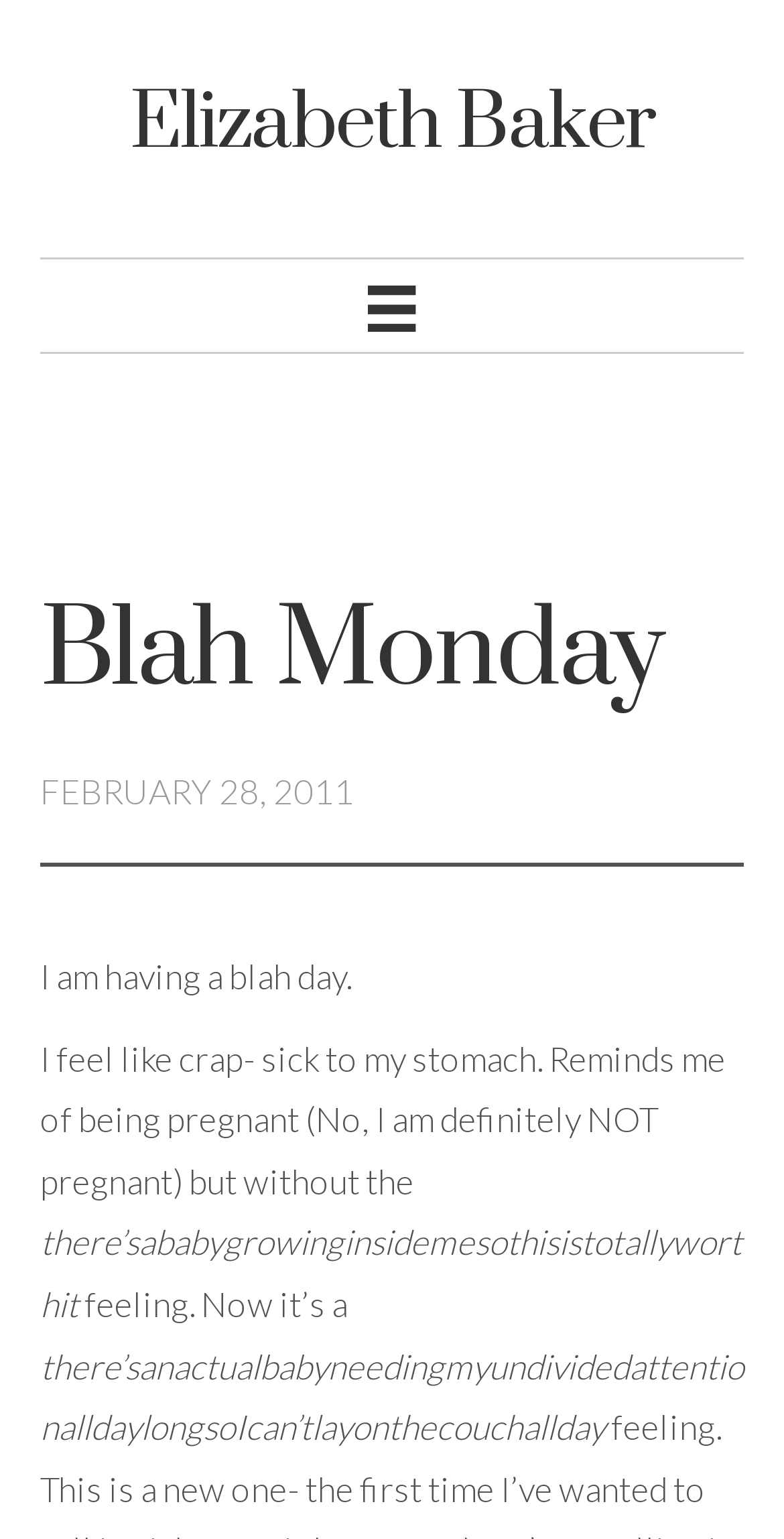Describe all the key features of the webpage in detail.

The webpage appears to be a personal blog post titled "Blah Monday" by Elizabeth Baker. At the top of the page, there is a heading with the author's name, "Elizabeth Baker", which is also a clickable link. Below the author's name, there is a smaller heading with the title "Blah Monday". 

To the right of the author's name, there is a small image. Below the title, there is a date "FEBRUARY 28, 2011" displayed. The main content of the blog post starts below the date, where the author expresses their feelings of having a bad day, feeling sick to their stomach, and comparing it to being pregnant. The text is divided into several paragraphs, with the author describing their emotions and thoughts in detail. 

The text is positioned in the top-left section of the page, with the image and the title taking up the top-right section. The author's name and the link to their name are positioned at the very top of the page, spanning almost the entire width.